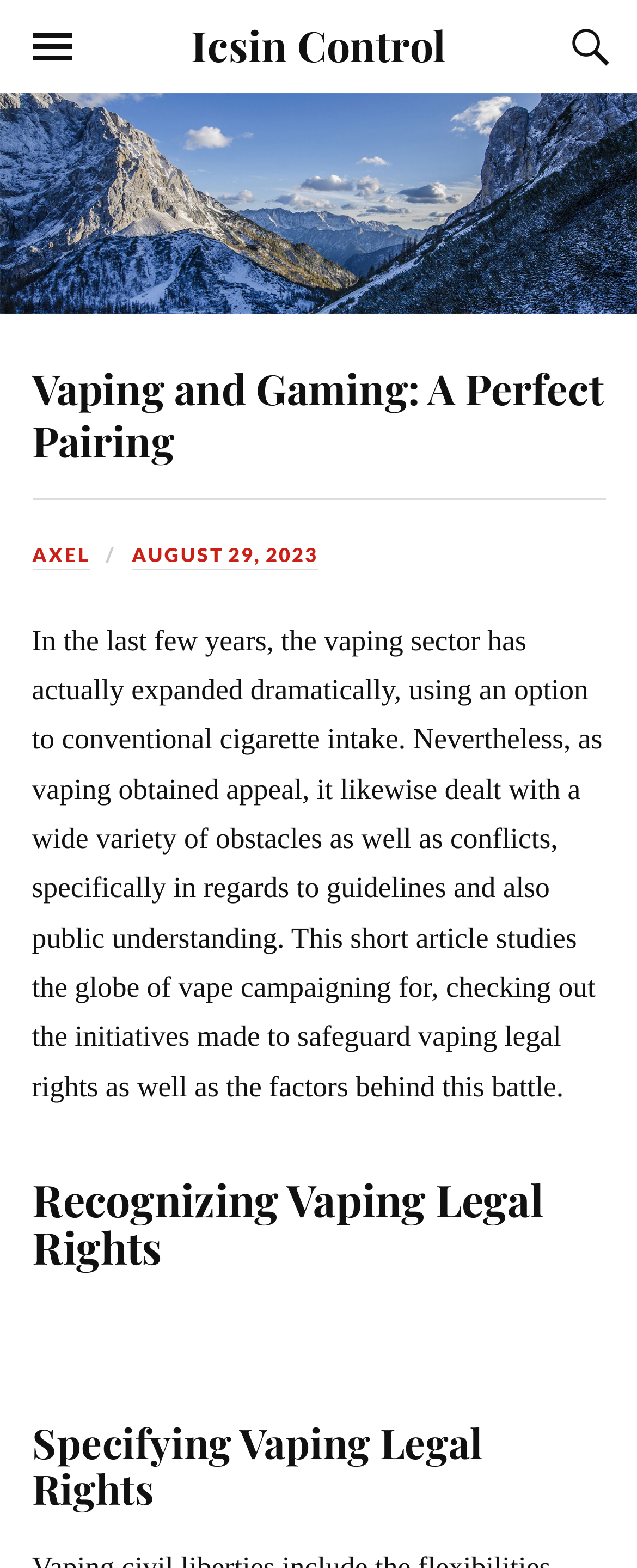Please identify the primary heading of the webpage and give its text content.

Vaping and Gaming: A Perfect Pairing